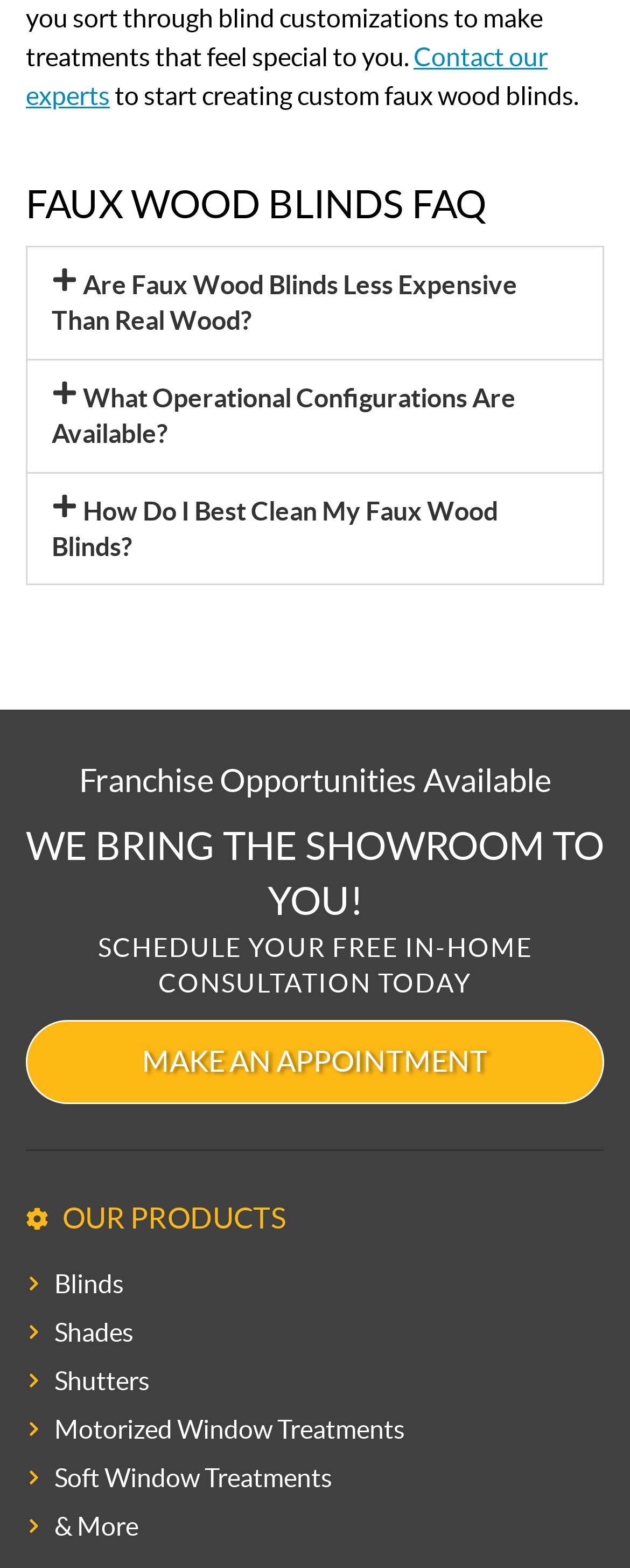Please give a short response to the question using one word or a phrase:
Is franchise opportunity available on this webpage?

Yes